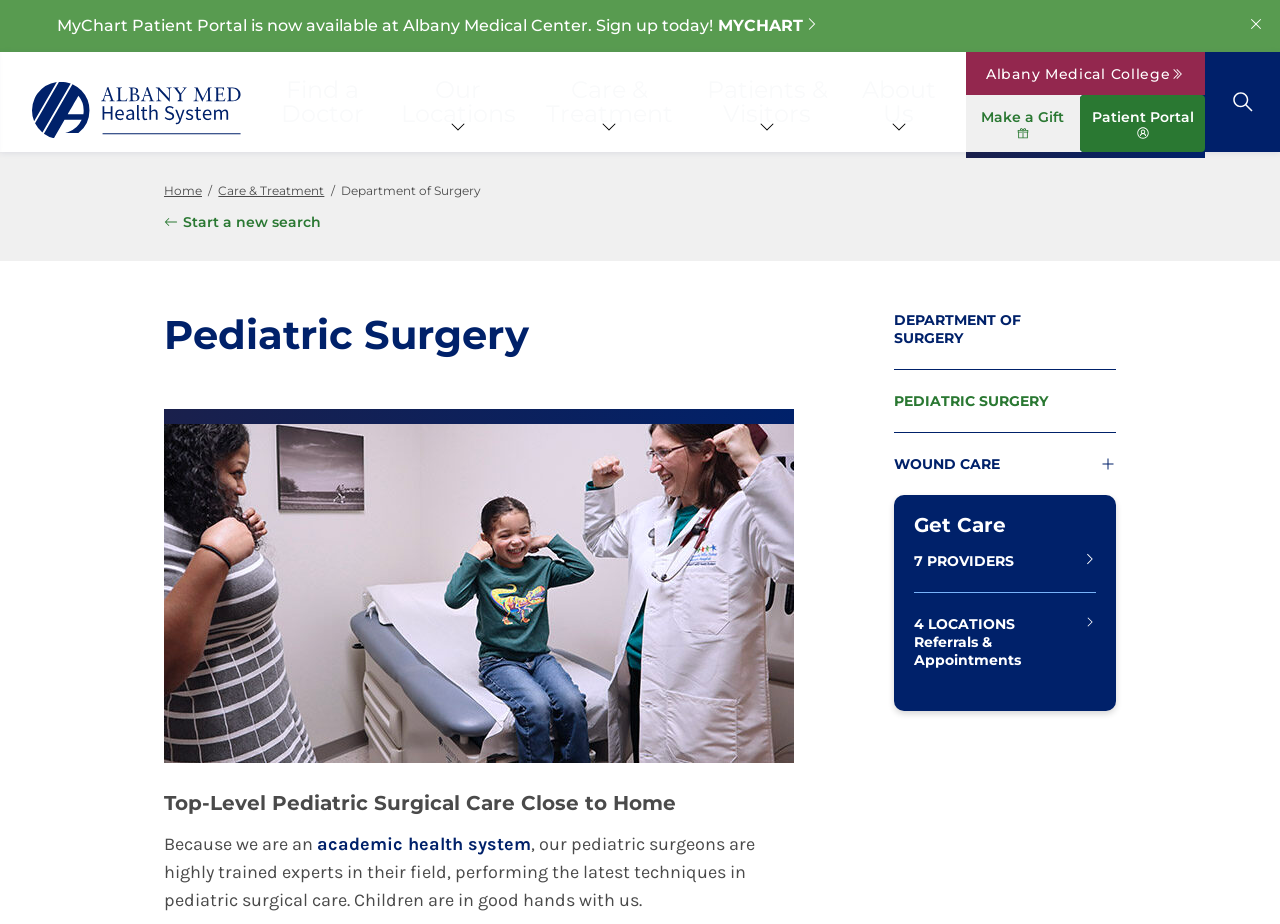What is the name of the hospital system?
From the screenshot, supply a one-word or short-phrase answer.

Albany Med Health System